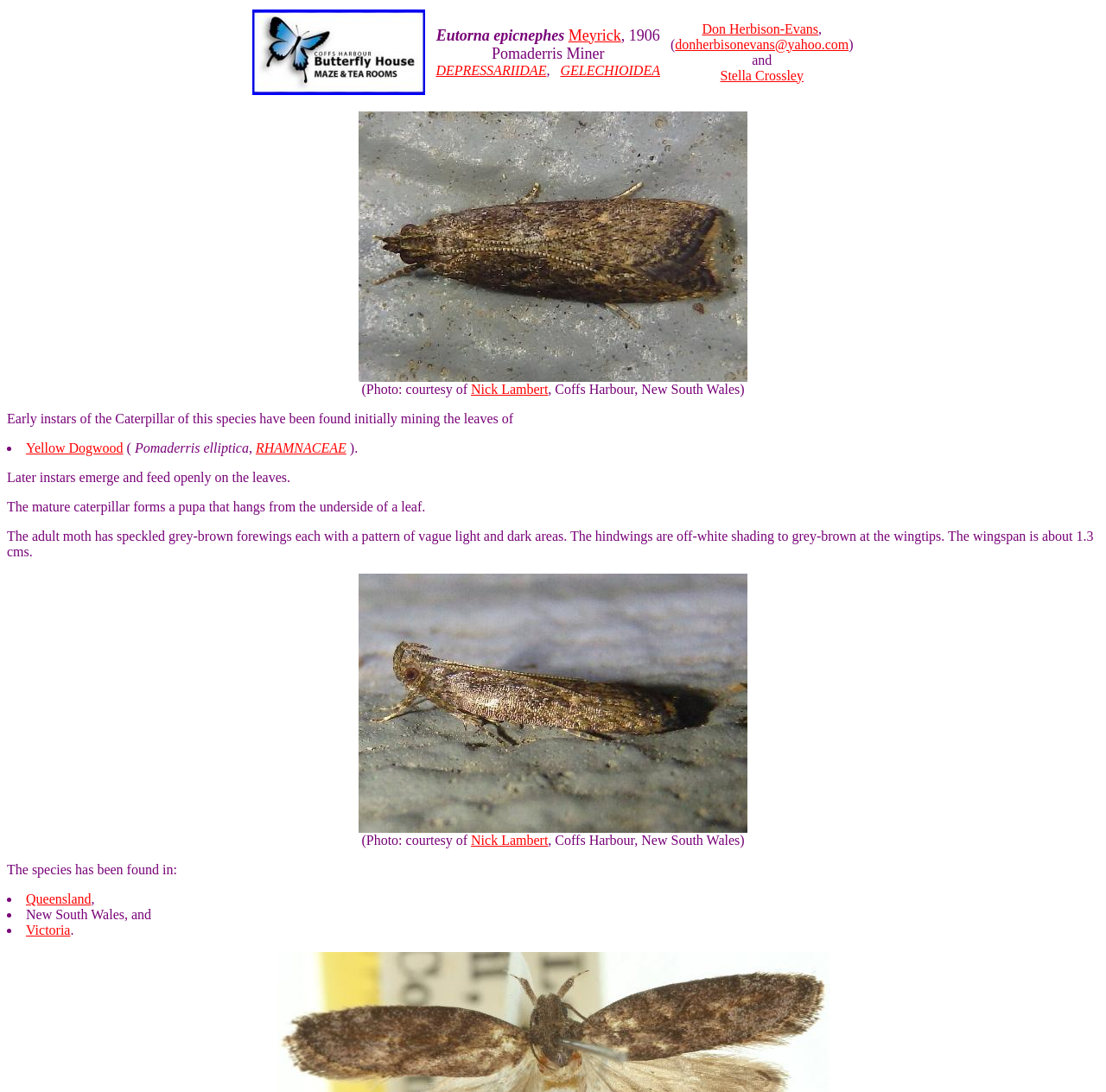Answer the following in one word or a short phrase: 
Who are the authors of the webpage content?

Don Herbison-Evans and Stella Crossley